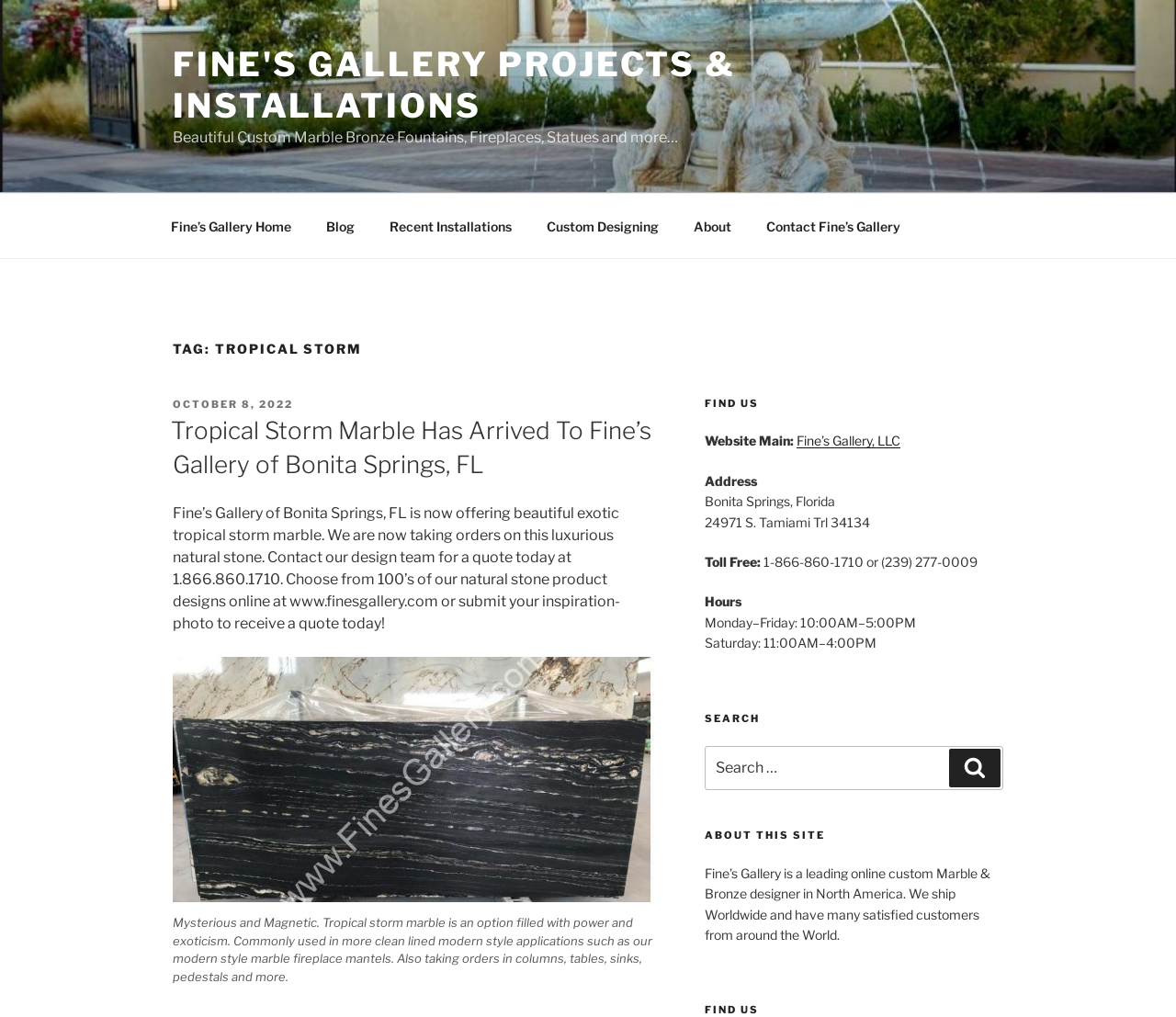What is the address of Fine's Gallery?
Please respond to the question with a detailed and informative answer.

The address of Fine's Gallery is obtained from the 'FIND US' section, where the address is listed as 24971 S. Tamiami Trl 34134, which is located in Bonita Springs, Florida.